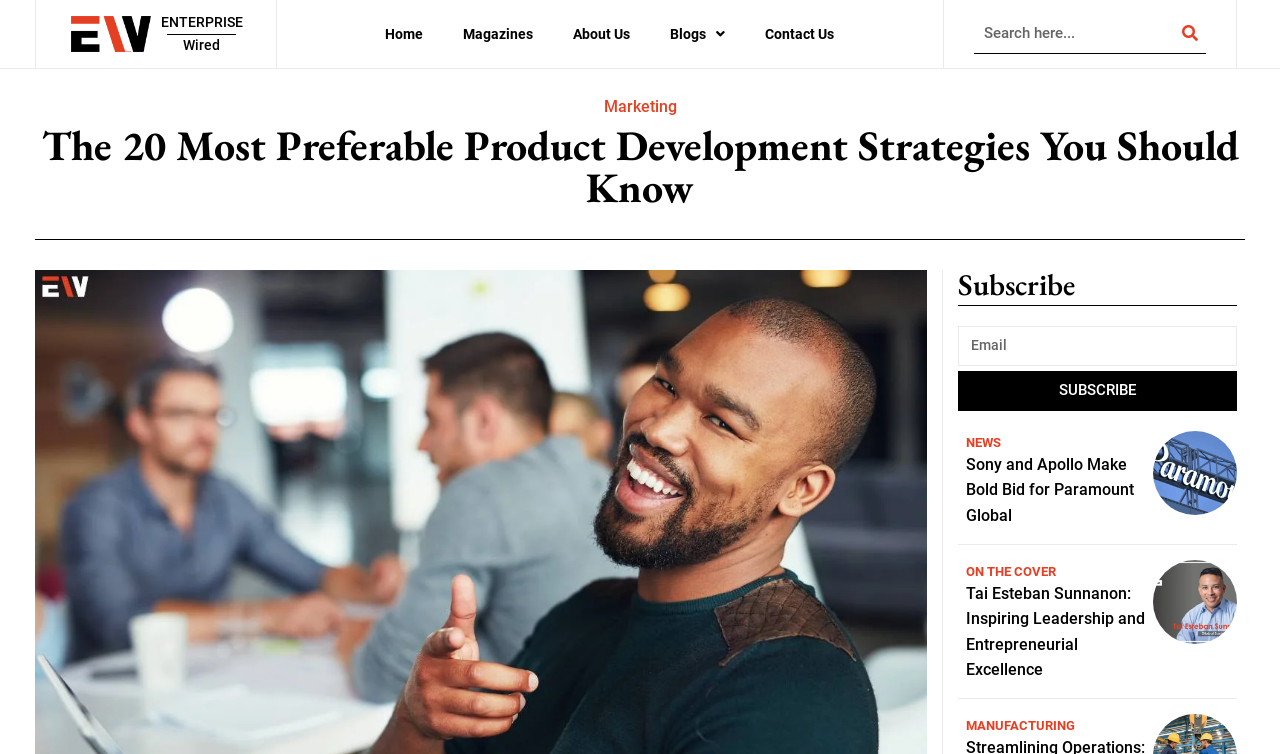Respond to the question below with a single word or phrase: What is the topic of the article?

Product Development Strategies